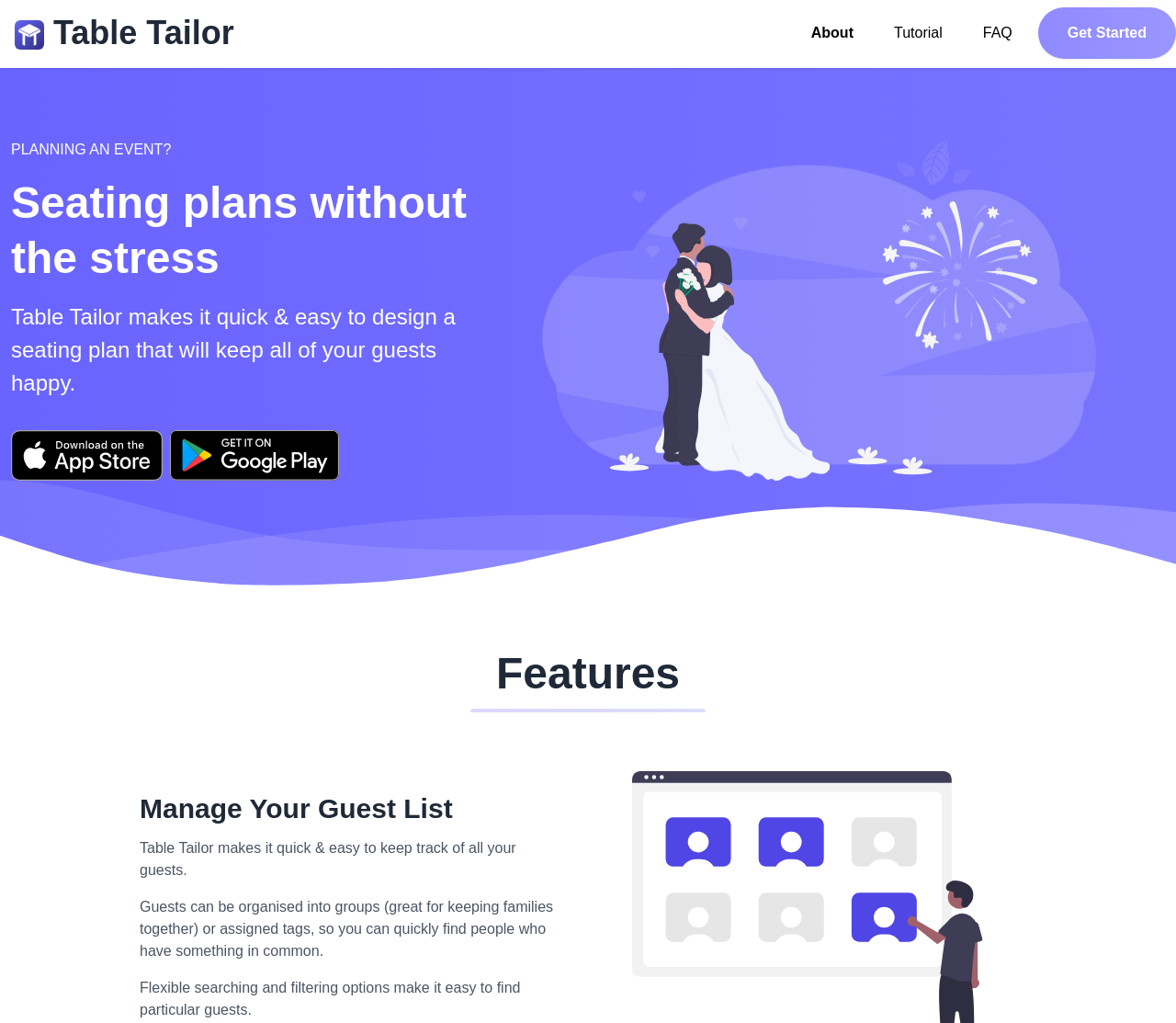What is the purpose of Table Tailor?
Make sure to answer the question with a detailed and comprehensive explanation.

Based on the webpage, Table Tailor is a tool that helps users design seating plans for events, making it quick and easy to keep all guests happy.